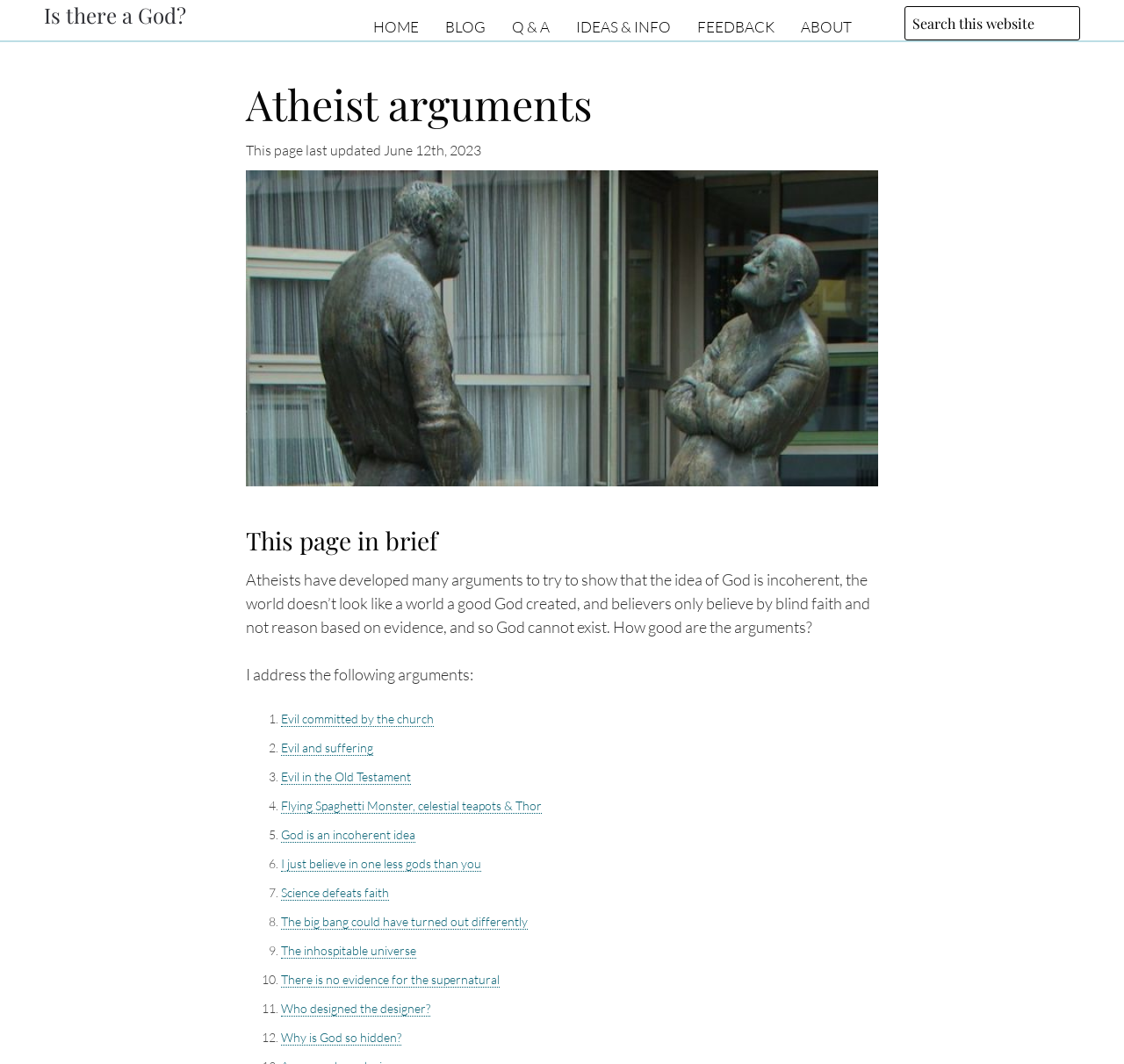Give a one-word or phrase response to the following question: What type of content is presented in the main section of the webpage?

List of arguments